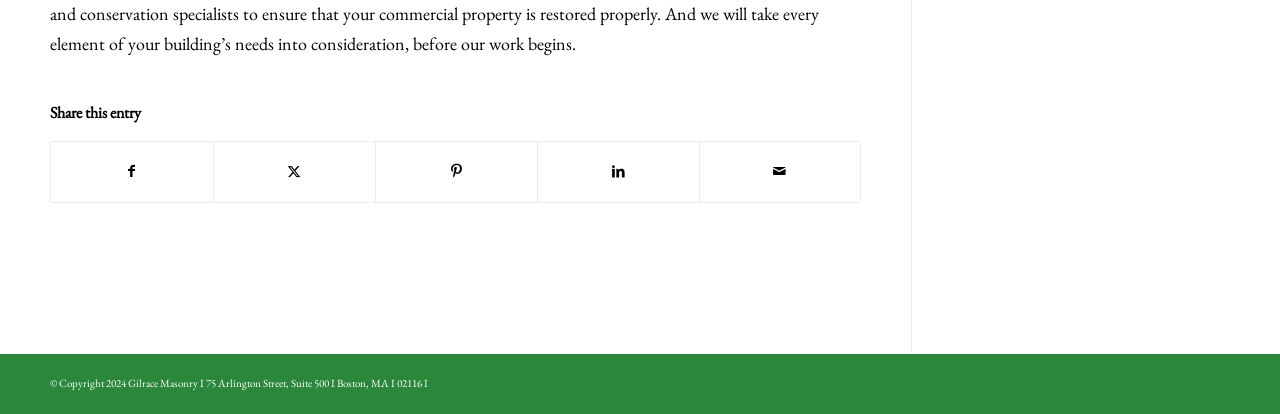Locate the bounding box coordinates for the element described below: "Share on Pinterest". The coordinates must be four float values between 0 and 1, formatted as [left, top, right, bottom].

[0.294, 0.343, 0.419, 0.488]